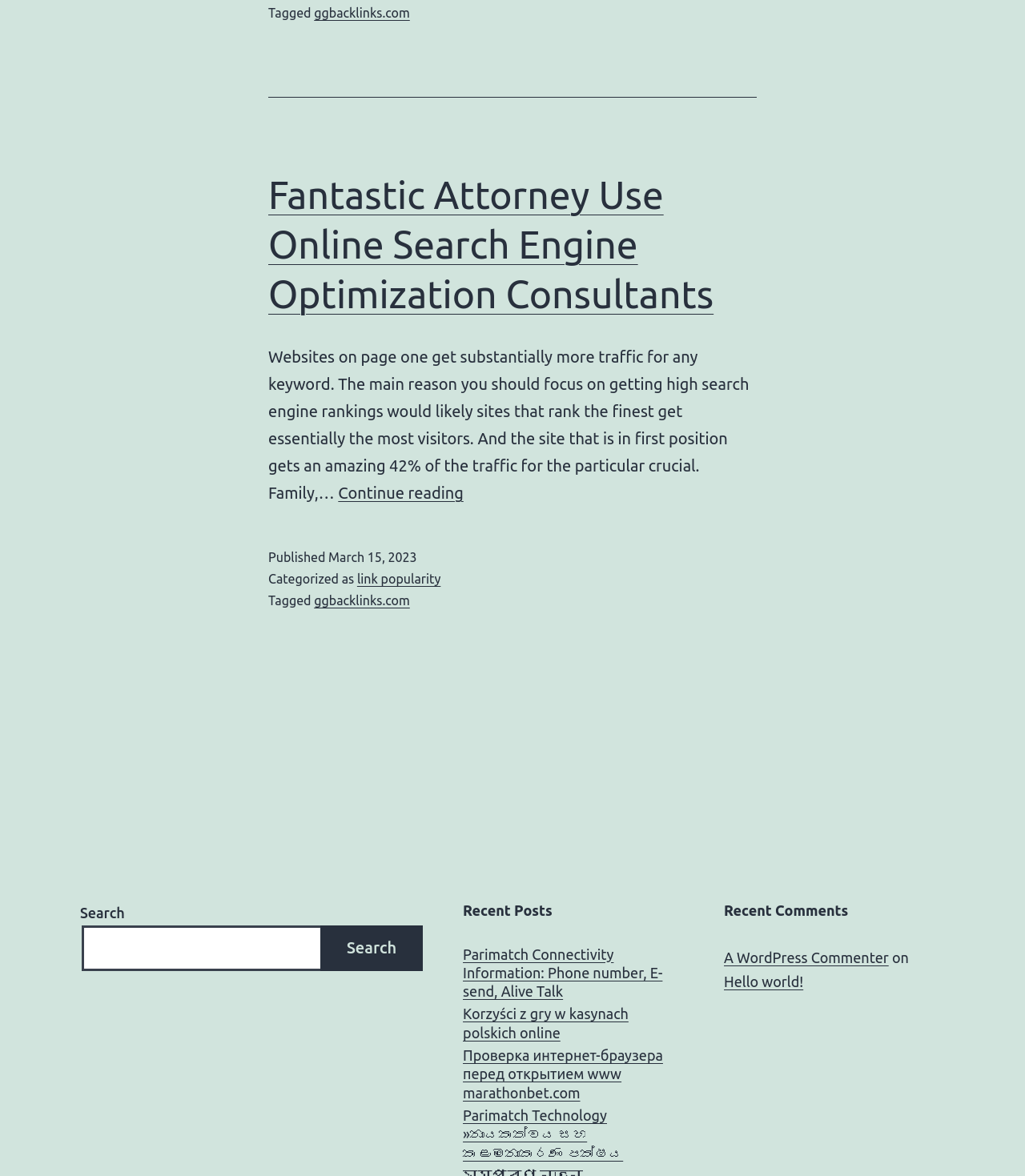Give a concise answer using only one word or phrase for this question:
What is the date of the published article?

March 15, 2023